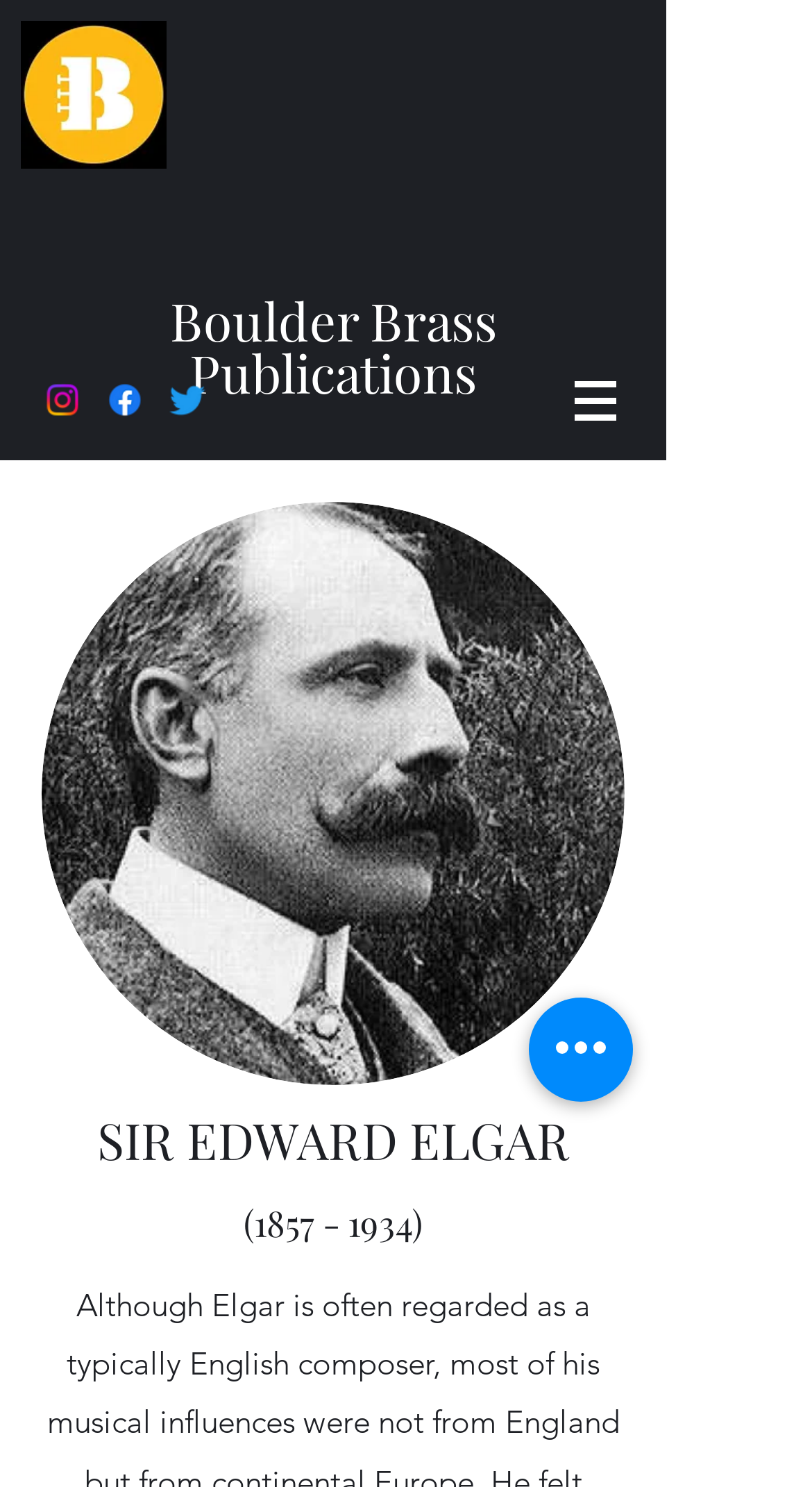Generate the text content of the main headline of the webpage.

SIR EDWARD ELGAR